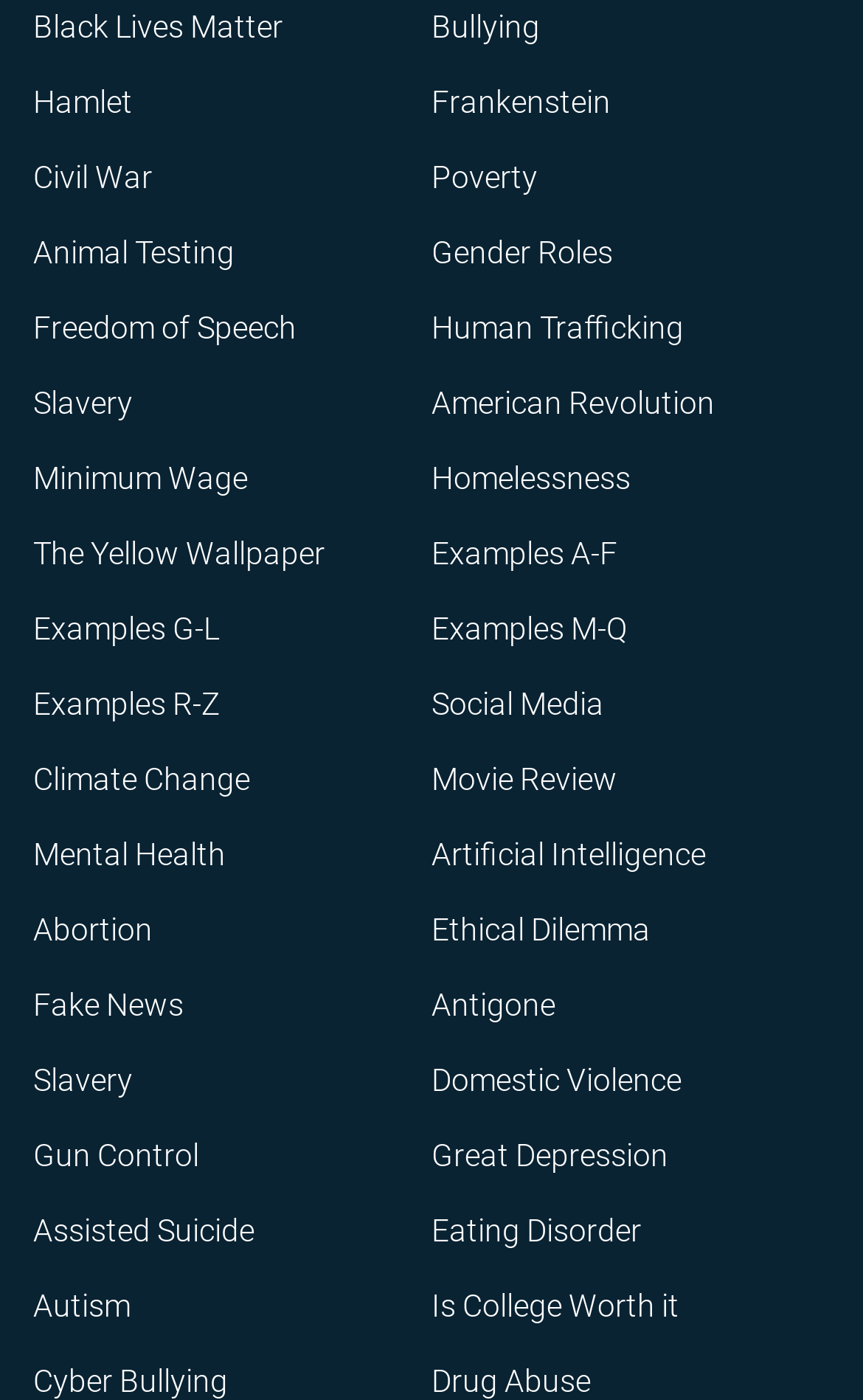Identify the bounding box coordinates of the element that should be clicked to fulfill this task: "View the sitemap". The coordinates should be provided as four float numbers between 0 and 1, i.e., [left, top, right, bottom].

None